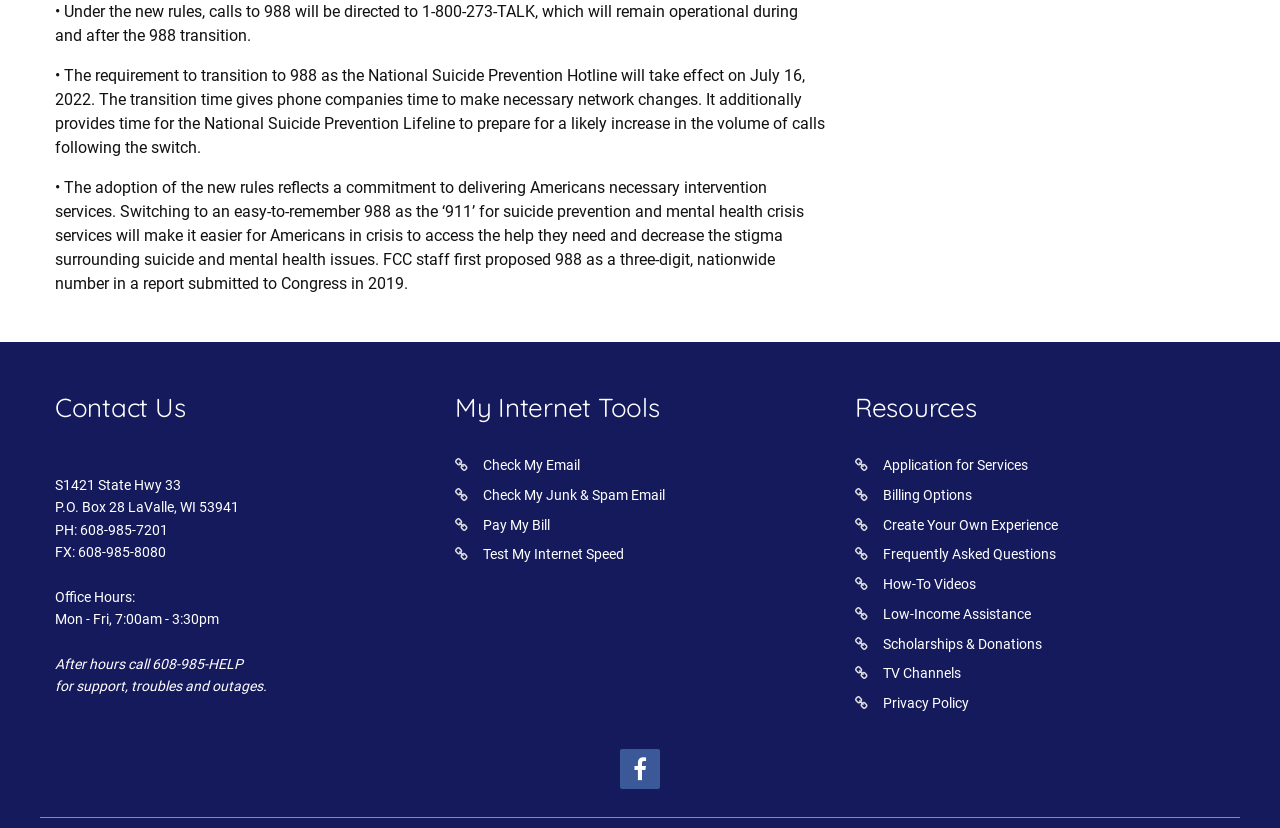Please provide a one-word or short phrase answer to the question:
What is the fax number of the office?

608-985-8080